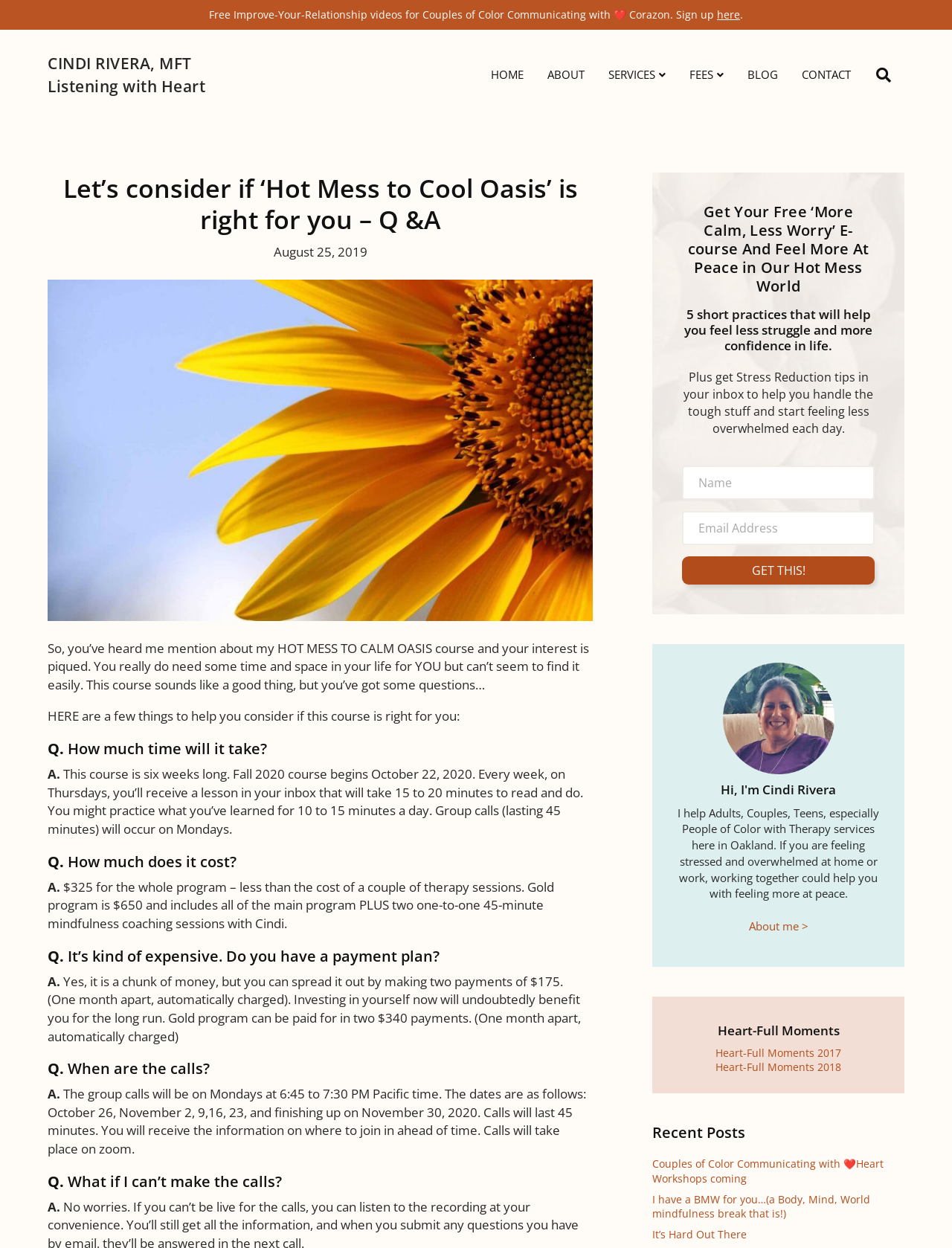Provide the text content of the webpage's main heading.

Let’s consider if ‘Hot Mess to Cool Oasis’ is right for you – Q &A